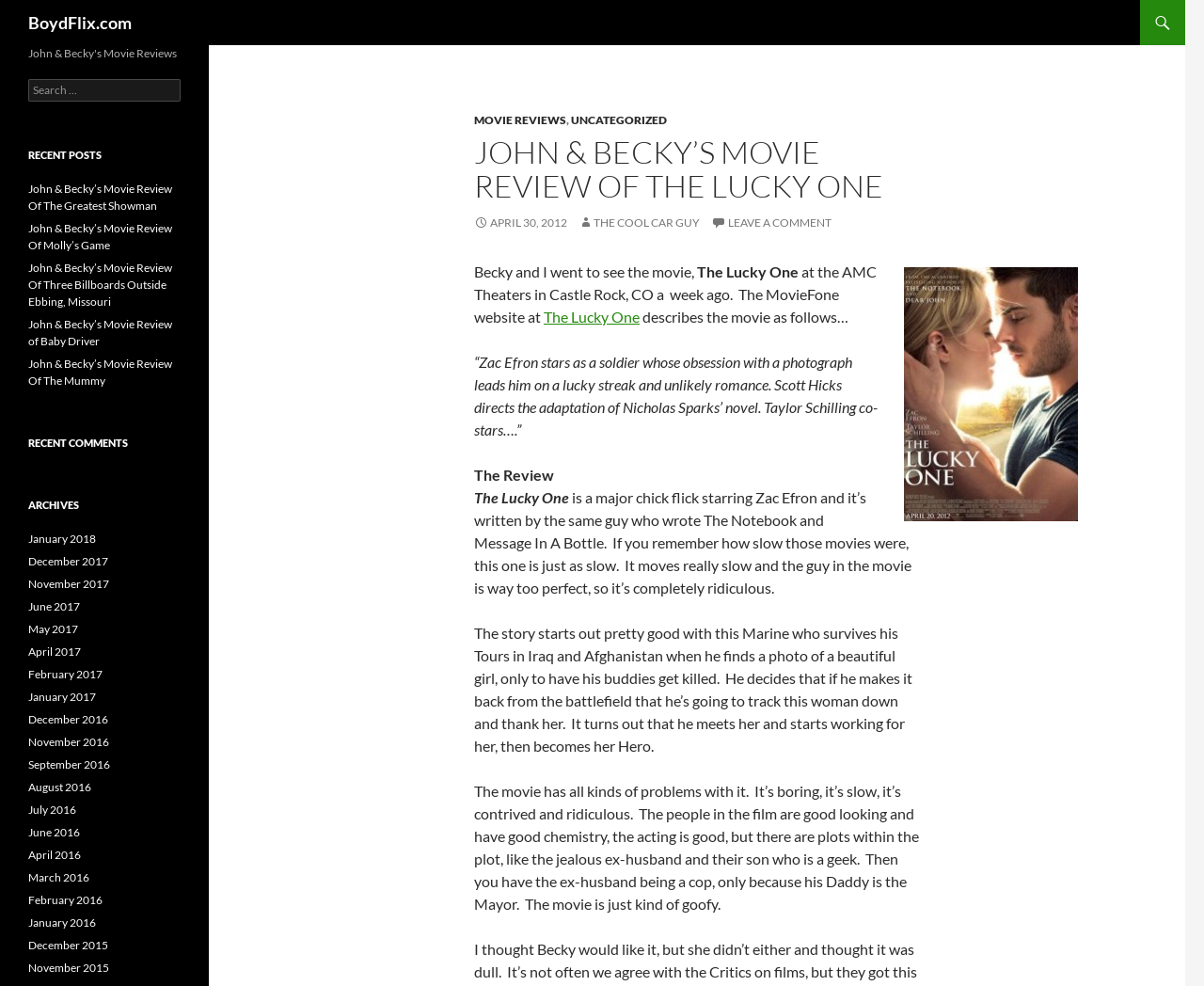Provide a one-word or short-phrase response to the question:
What is the date of the movie review?

April 30, 2012